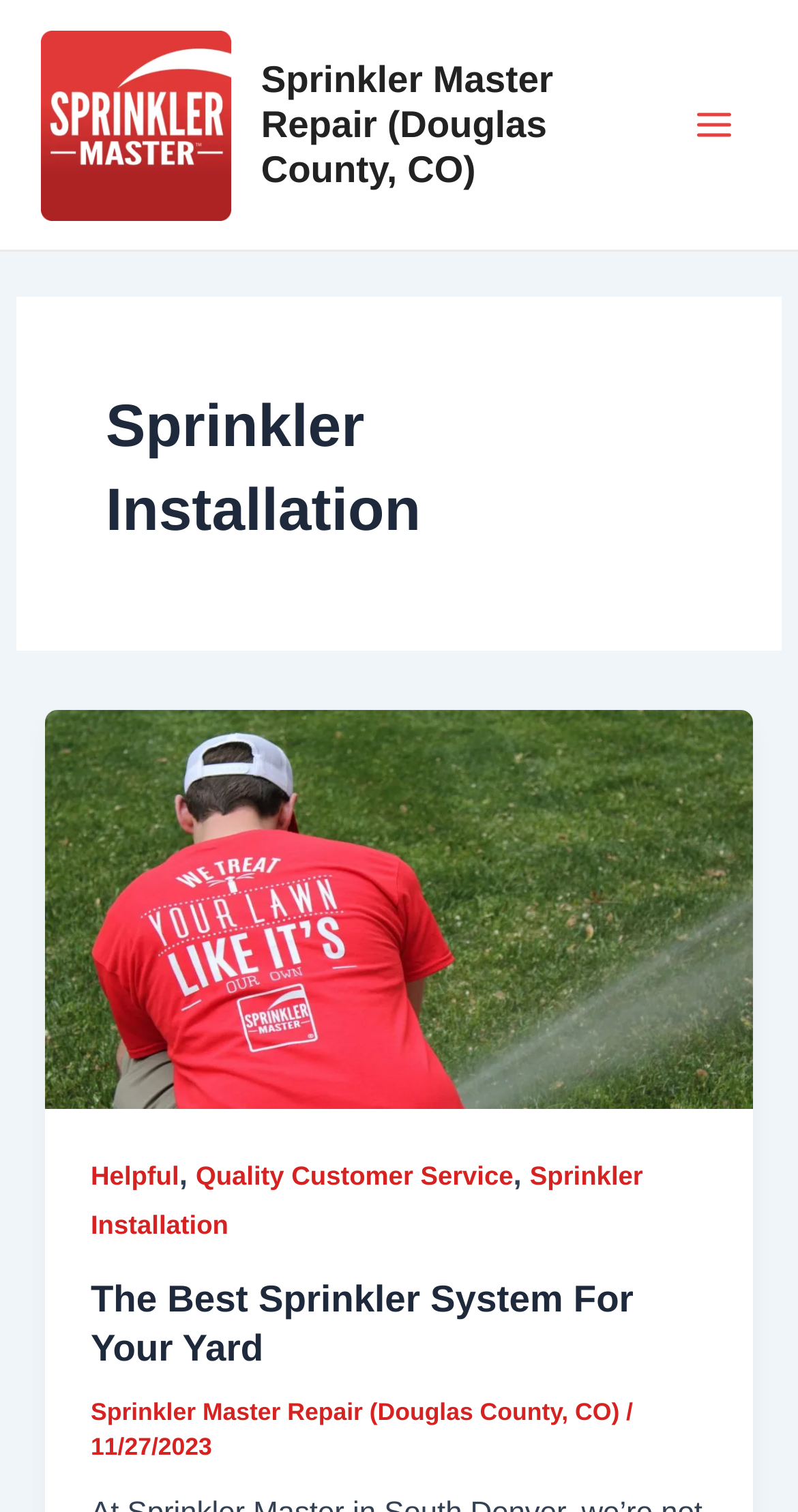What is the topic of the webpage?
Please describe in detail the information shown in the image to answer the question.

The topic of the webpage can be inferred from the heading element with the text 'Sprinkler Installation' which is a prominent element on the page, indicating that the webpage is about sprinkler installation.